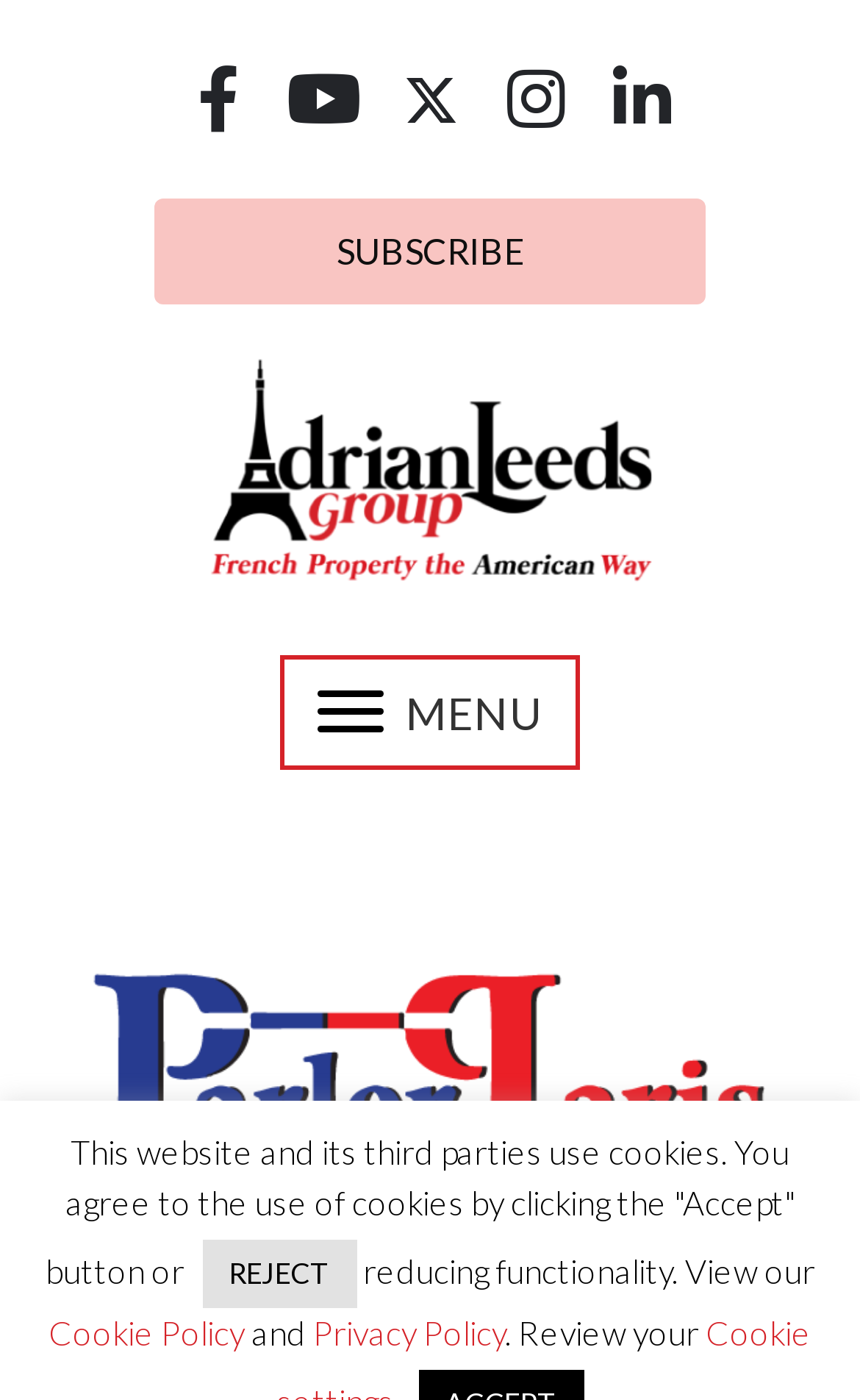Utilize the details in the image to thoroughly answer the following question: What is the purpose of the 'MENU' button?

The 'MENU' button is likely used to open a menu, as it is a common convention in web design. The button is located at coordinates [0.326, 0.467, 0.674, 0.549] and has no additional description, suggesting that its purpose is to open a menu.